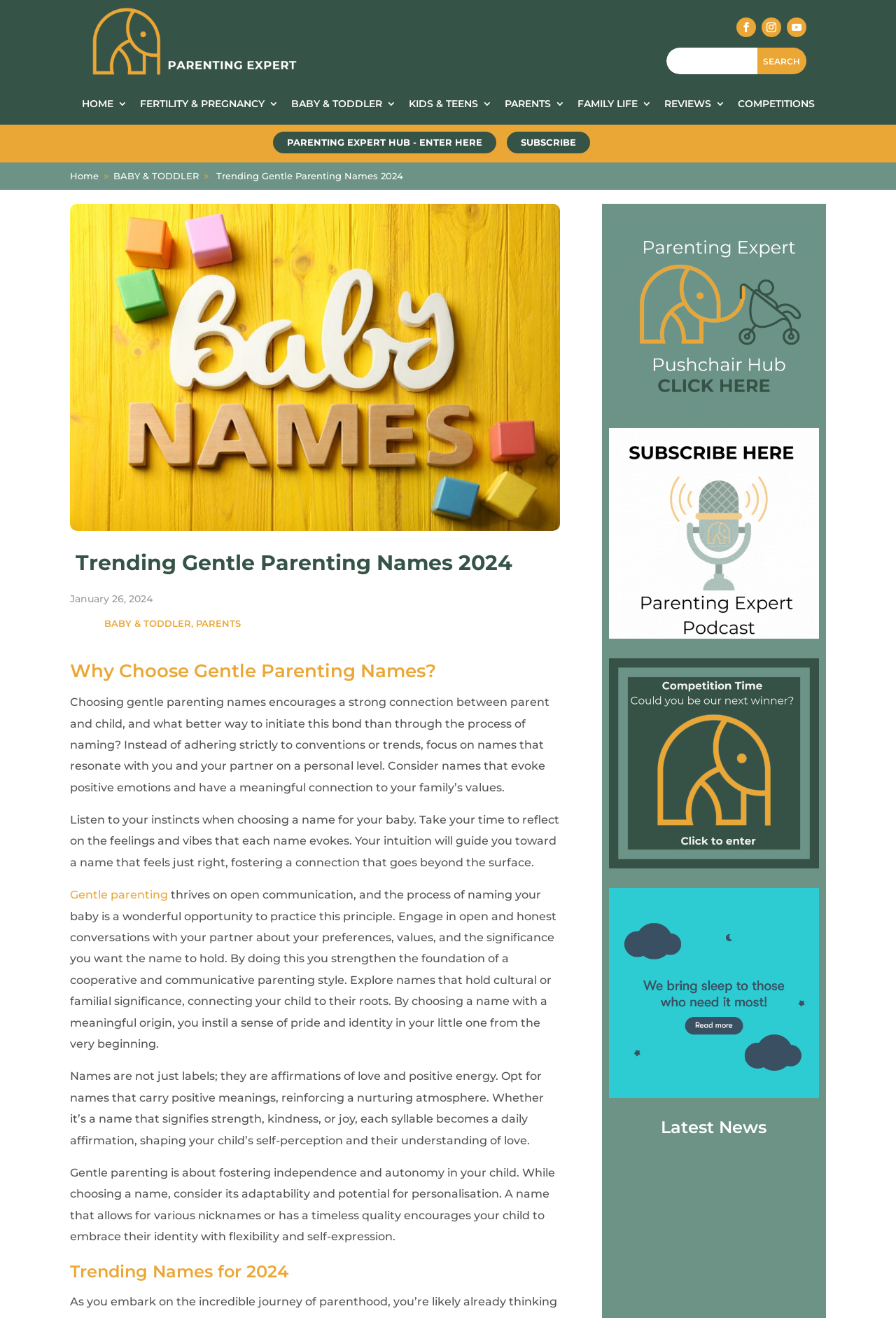What is the recommended approach to naming a baby?
Examine the image and give a concise answer in one word or a short phrase.

Listen to instincts